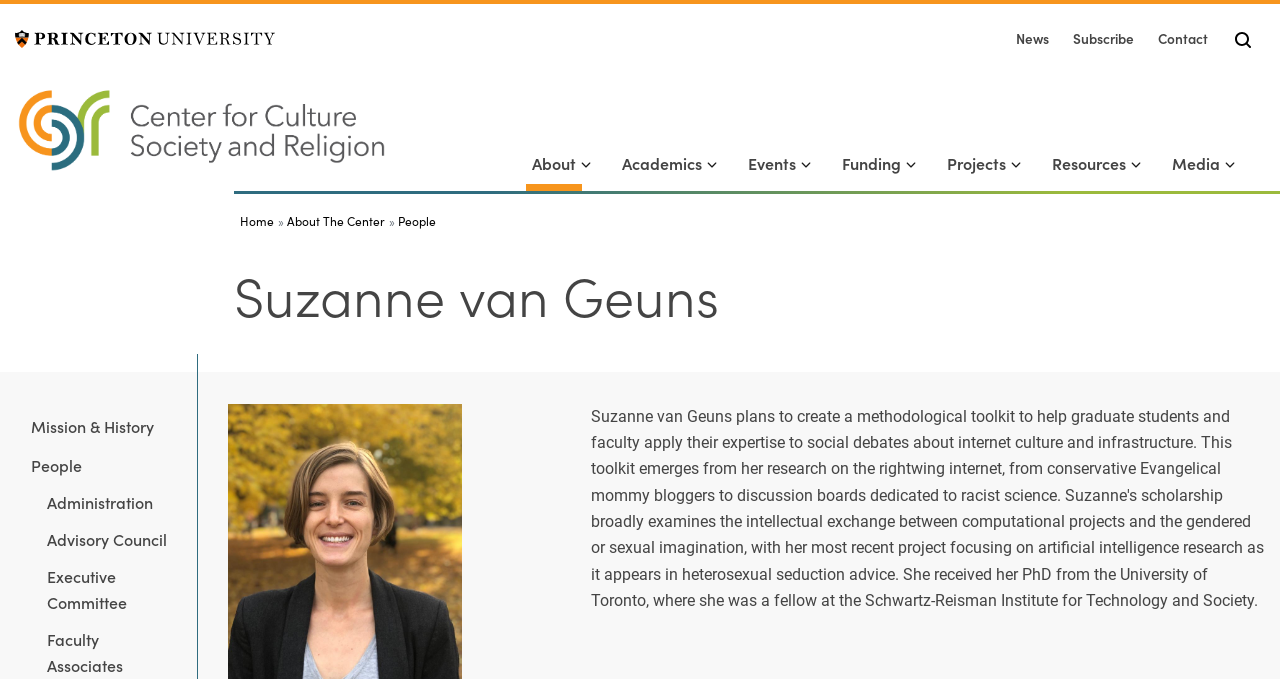Describe all the key features of the webpage in detail.

The webpage is about Suzanne van Geuns, a researcher at the Center for Culture, Society, and Religion. At the top left corner, there is a Princeton University logo, which is a link to the university's website. Next to it, there is a navigation menu with links to the home page, main menu, and other sections of the website.

Below the navigation menu, there is a breadcrumb navigation section that shows the current page's location within the website's hierarchy. It includes links to the home page, about the center, and people.

The main content of the page is divided into two sections. On the left side, there is a section menu with links to various pages, including mission and history, people, administration, advisory council, and executive committee. The people section is currently active.

On the right side, there is a heading with Suzanne van Geuns' name, followed by a bio or description section. The bio section is the main content of the page, which describes Suzanne van Geuns' plans to create a methodological toolkit to help graduate students and faculty apply their expertise to social debates about internet culture and infrastructure.

At the top right corner, there are links to news, subscribe, and contact pages. There is also a search button that toggles the search bar container.